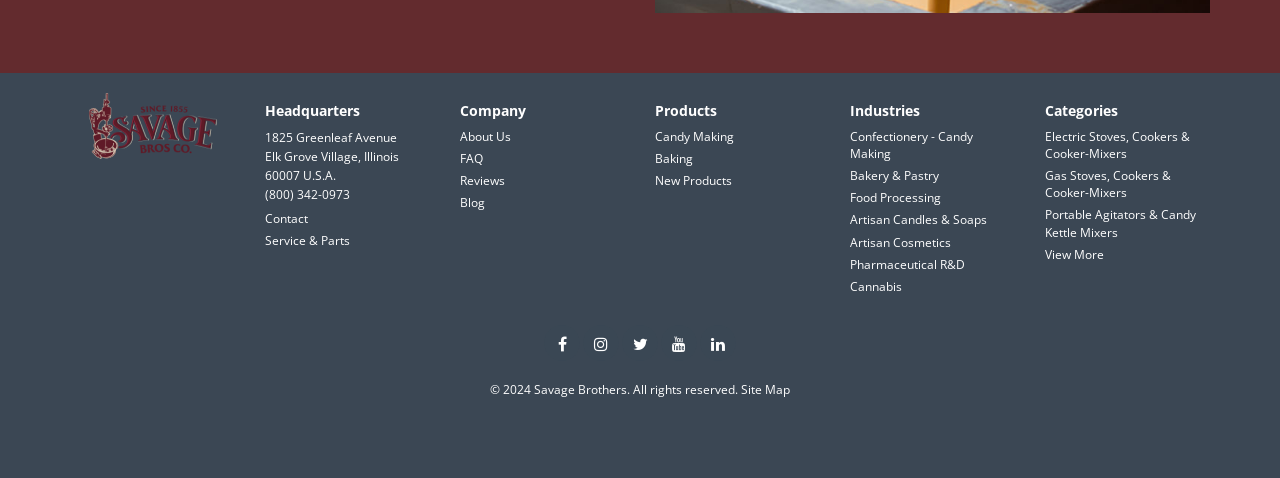Identify the bounding box coordinates for the region to click in order to carry out this instruction: "Contact Savage Bros.". Provide the coordinates using four float numbers between 0 and 1, formatted as [left, top, right, bottom].

[0.207, 0.439, 0.241, 0.474]